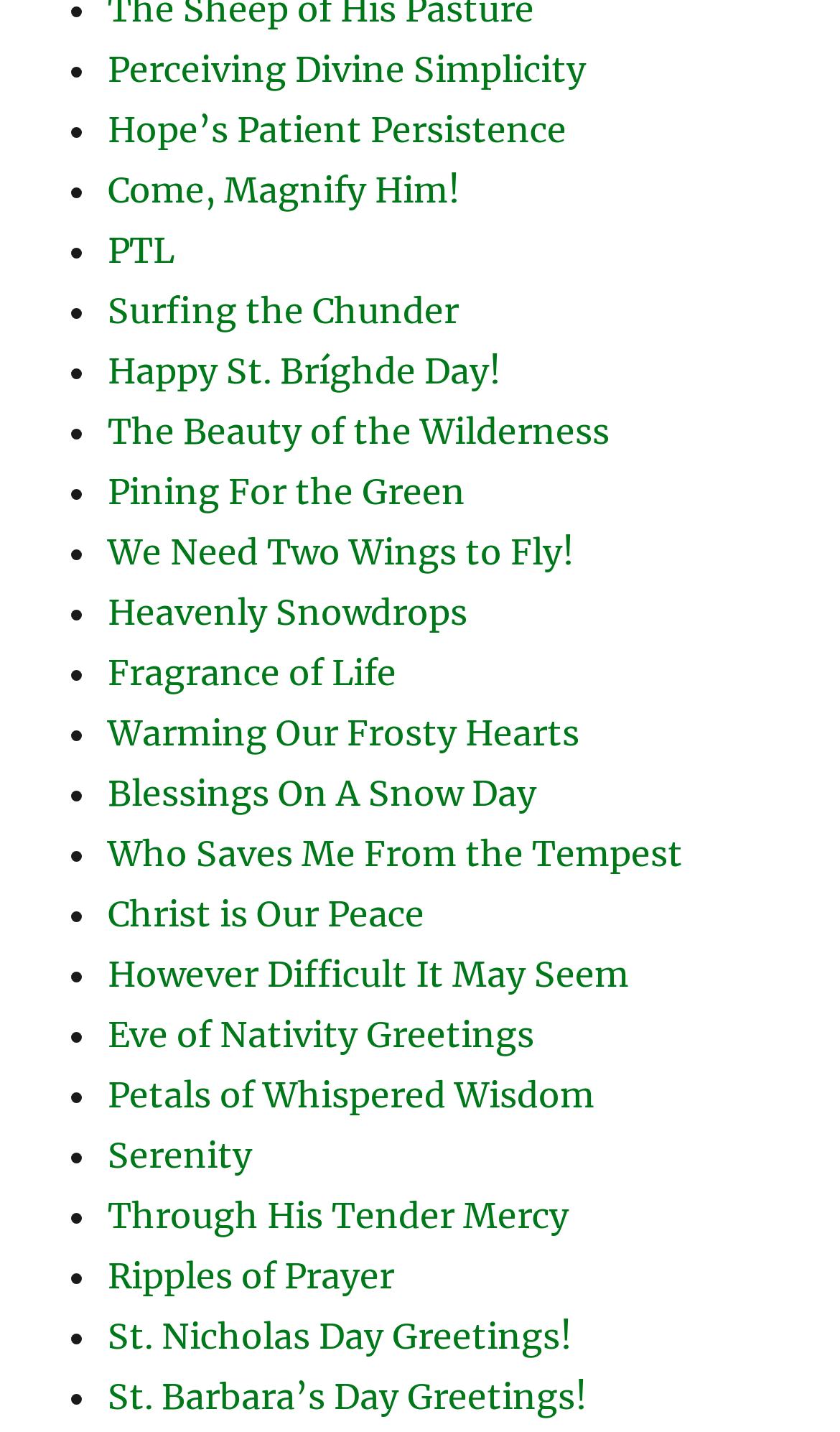Are all links on the same horizontal level?
Give a single word or phrase as your answer by examining the image.

No